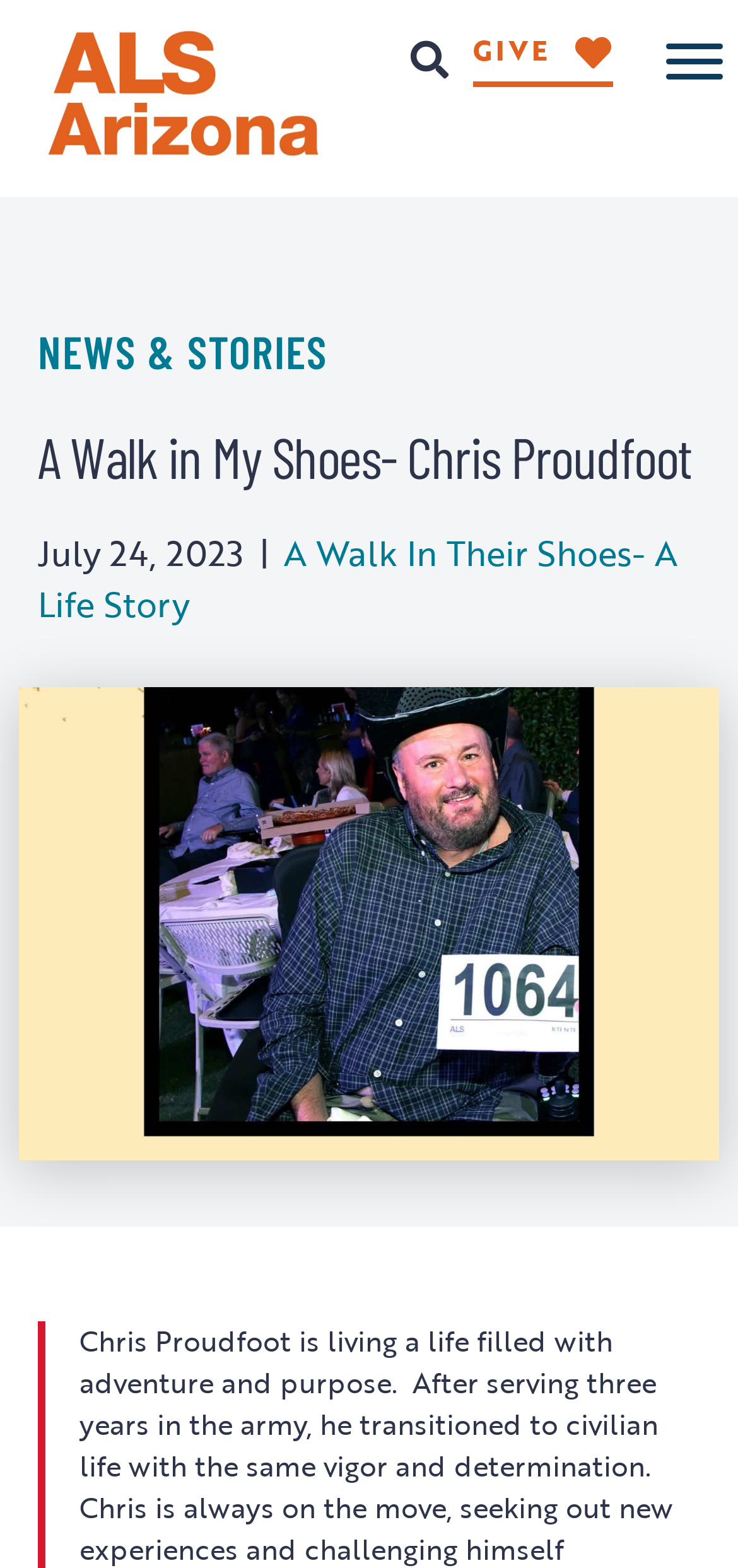What is the date of the article?
Refer to the image and give a detailed answer to the query.

I found the date of the article by looking at the text element that says 'July 24, 2023' which is located below the heading 'A Walk in My Shoes- Chris Proudfoot'.